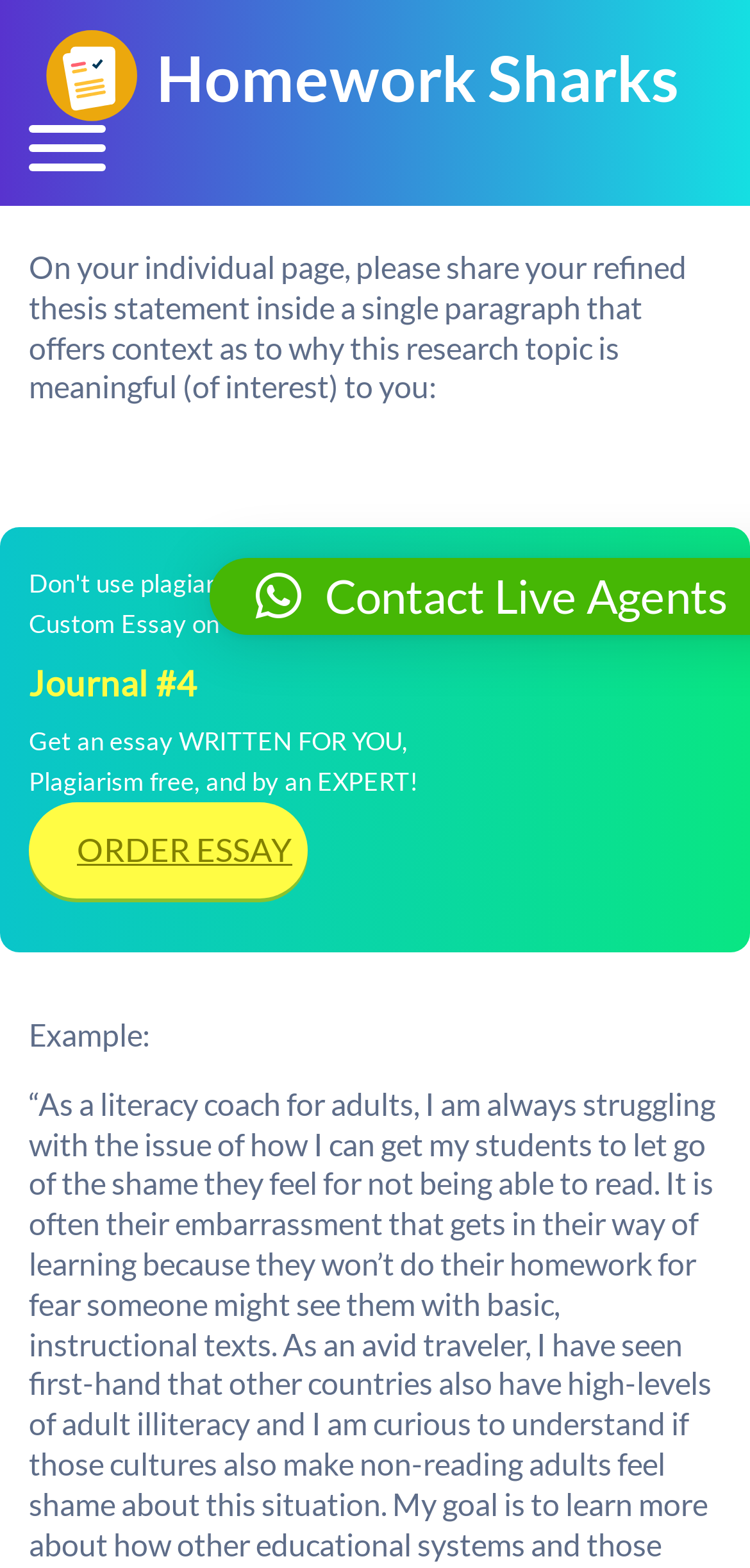Locate the bounding box of the UI element based on this description: "Order Essay". Provide four float numbers between 0 and 1 as [left, top, right, bottom].

[0.038, 0.512, 0.41, 0.573]